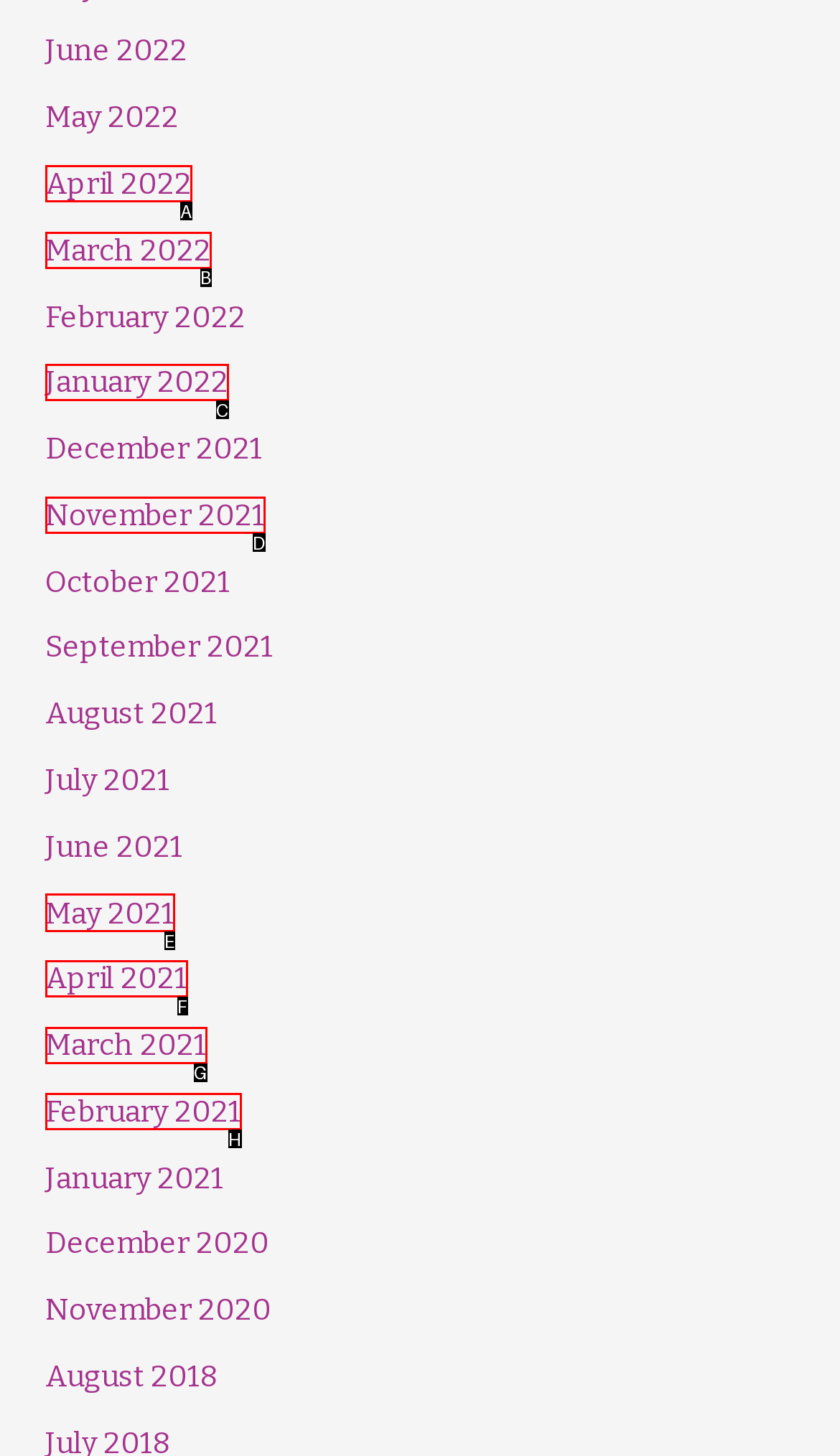Identify the letter of the UI element you should interact with to perform the task: view May 2021
Reply with the appropriate letter of the option.

E